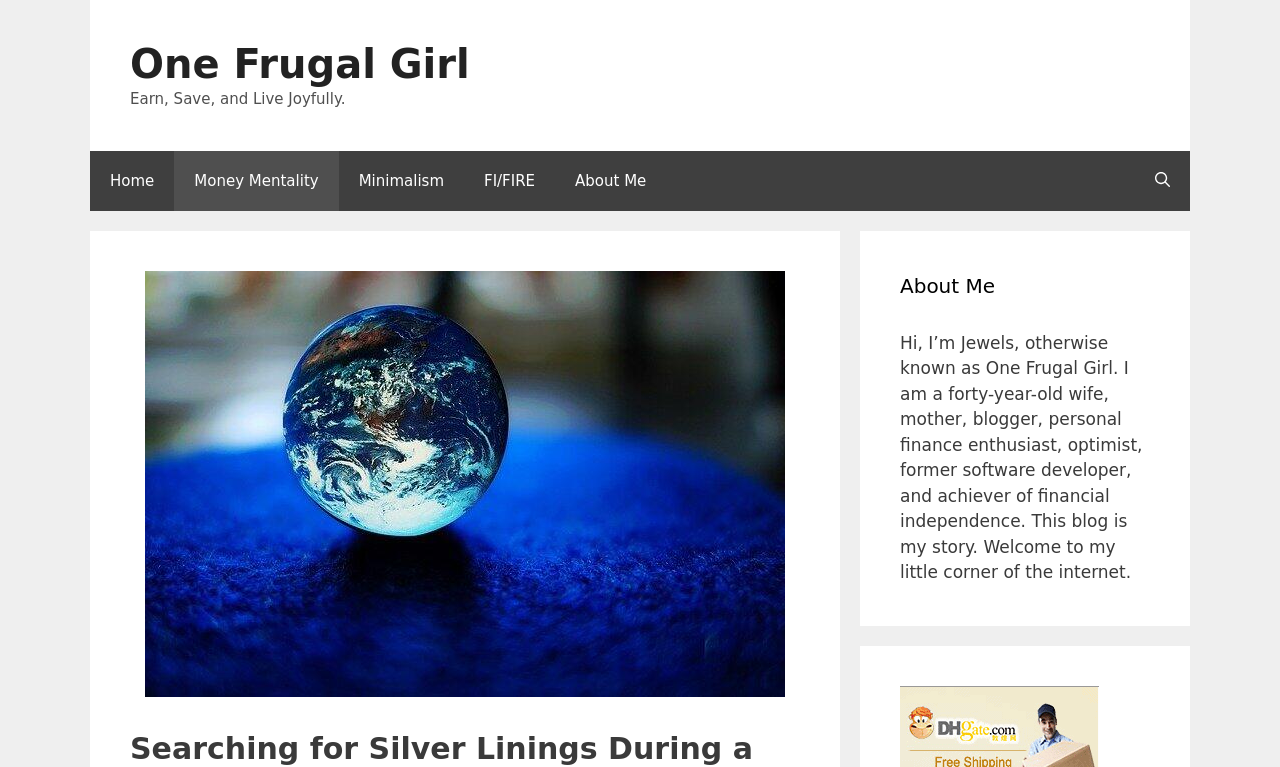What is the last navigation link?
Please answer the question as detailed as possible.

The last navigation link is 'About Me', which is located at the end of the primary navigation section of the webpage.